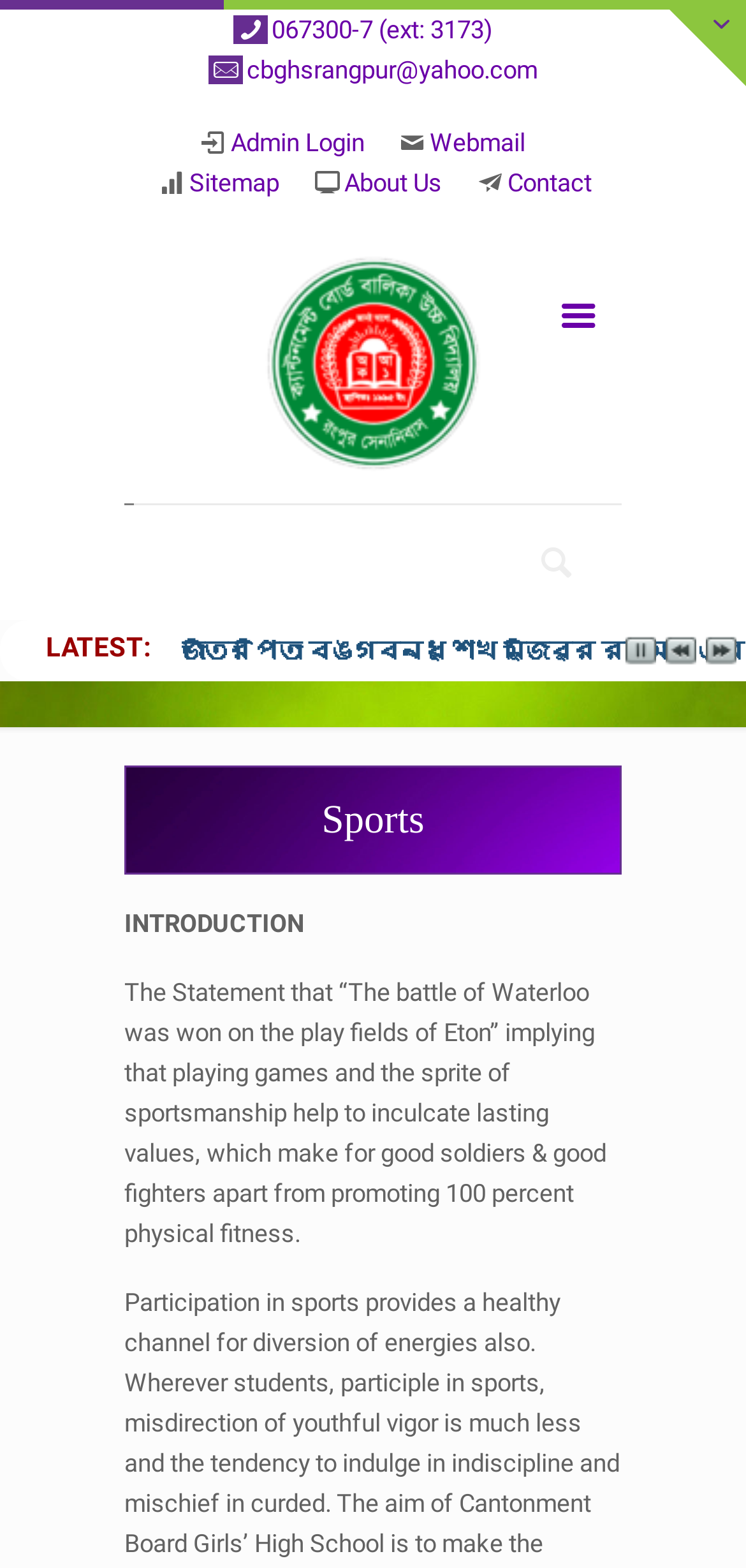Determine the bounding box coordinates of the target area to click to execute the following instruction: "Contact the school."

[0.68, 0.107, 0.793, 0.126]